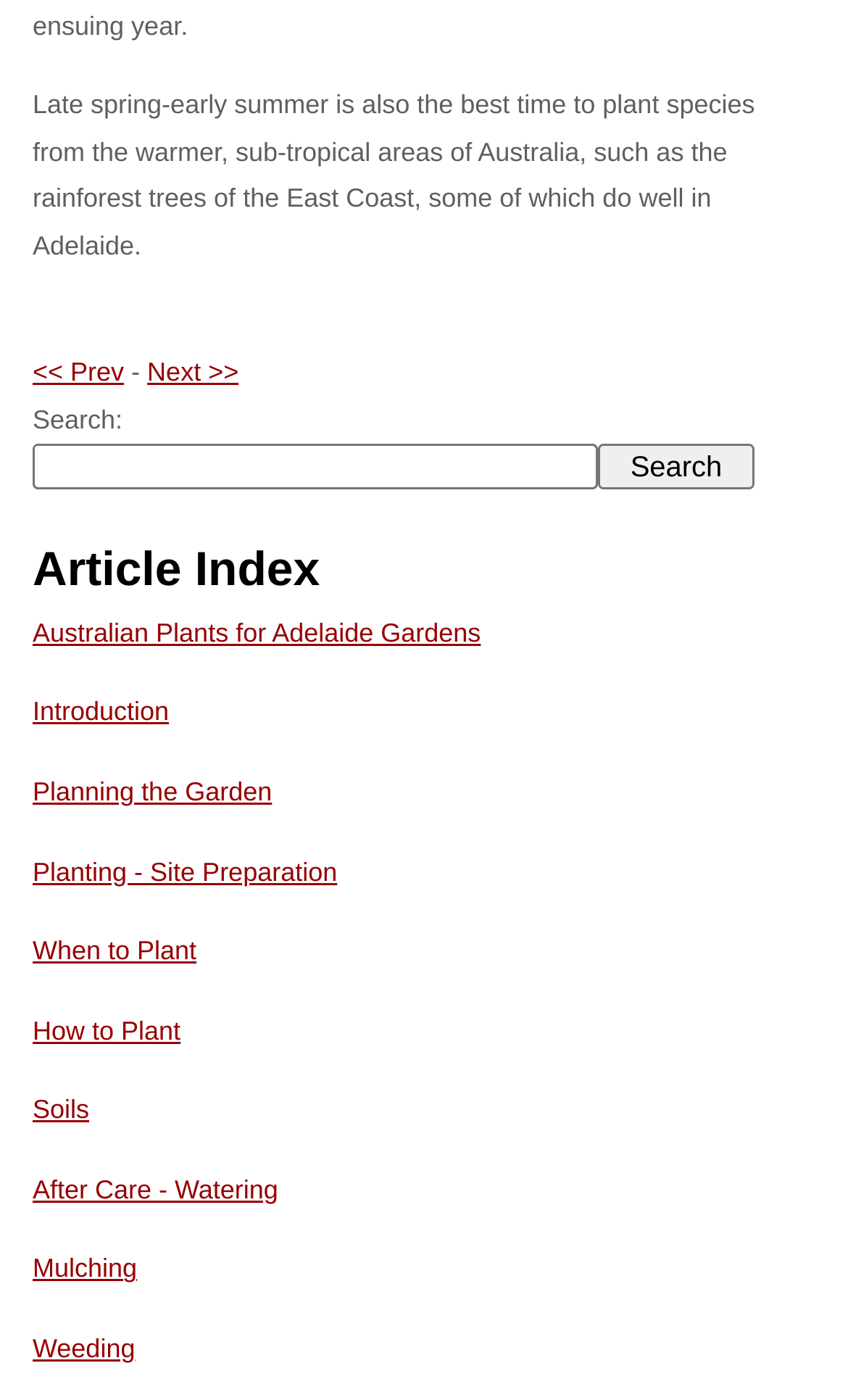What is the purpose of the textbox?
Please provide a full and detailed response to the question.

The textbox is accompanied by a 'Search' button, and the label 'Search:' is above it. This suggests that the purpose of the textbox is to input search queries.